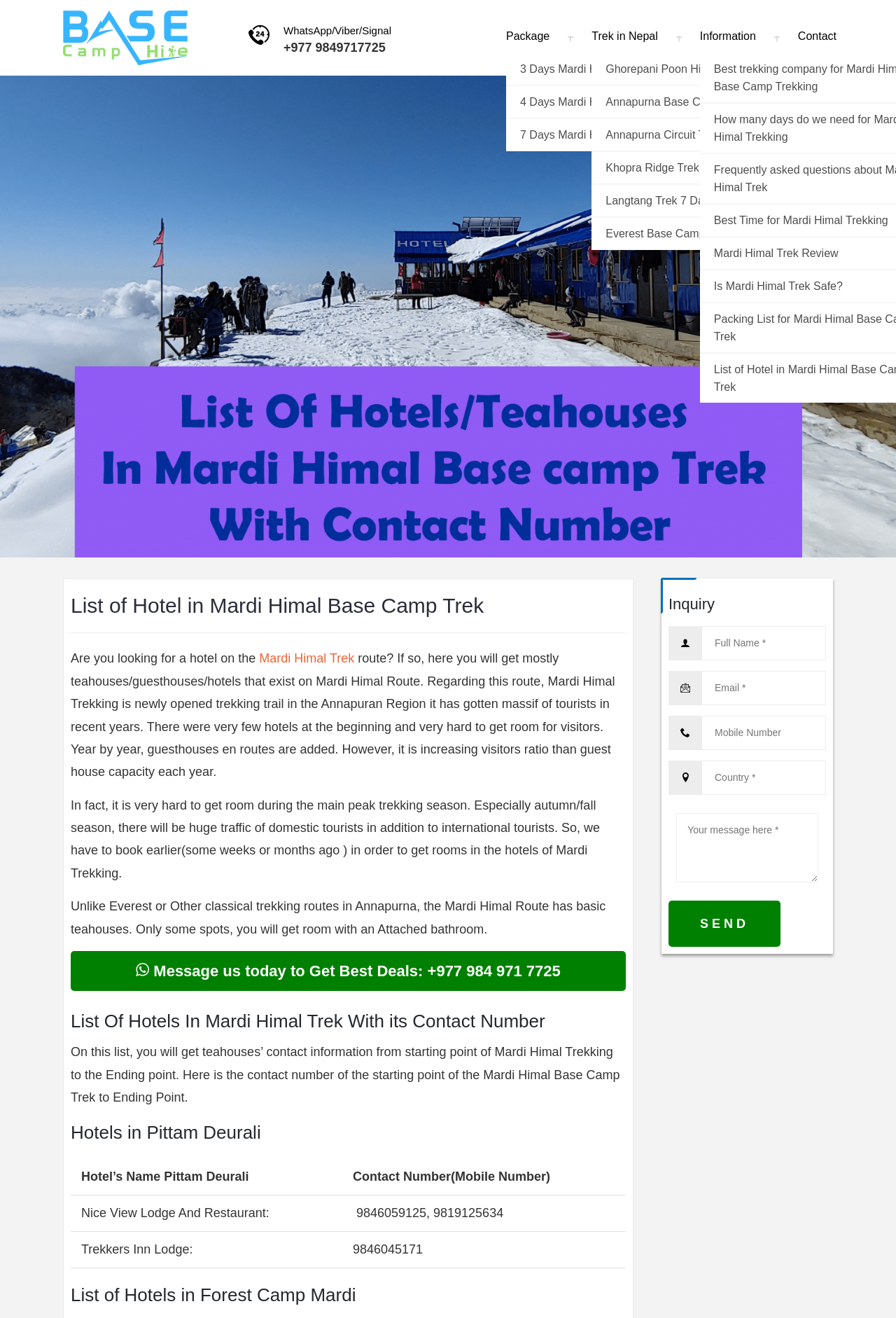Please determine the bounding box coordinates of the section I need to click to accomplish this instruction: "Read PUBLISHER NG'S BLOG".

None